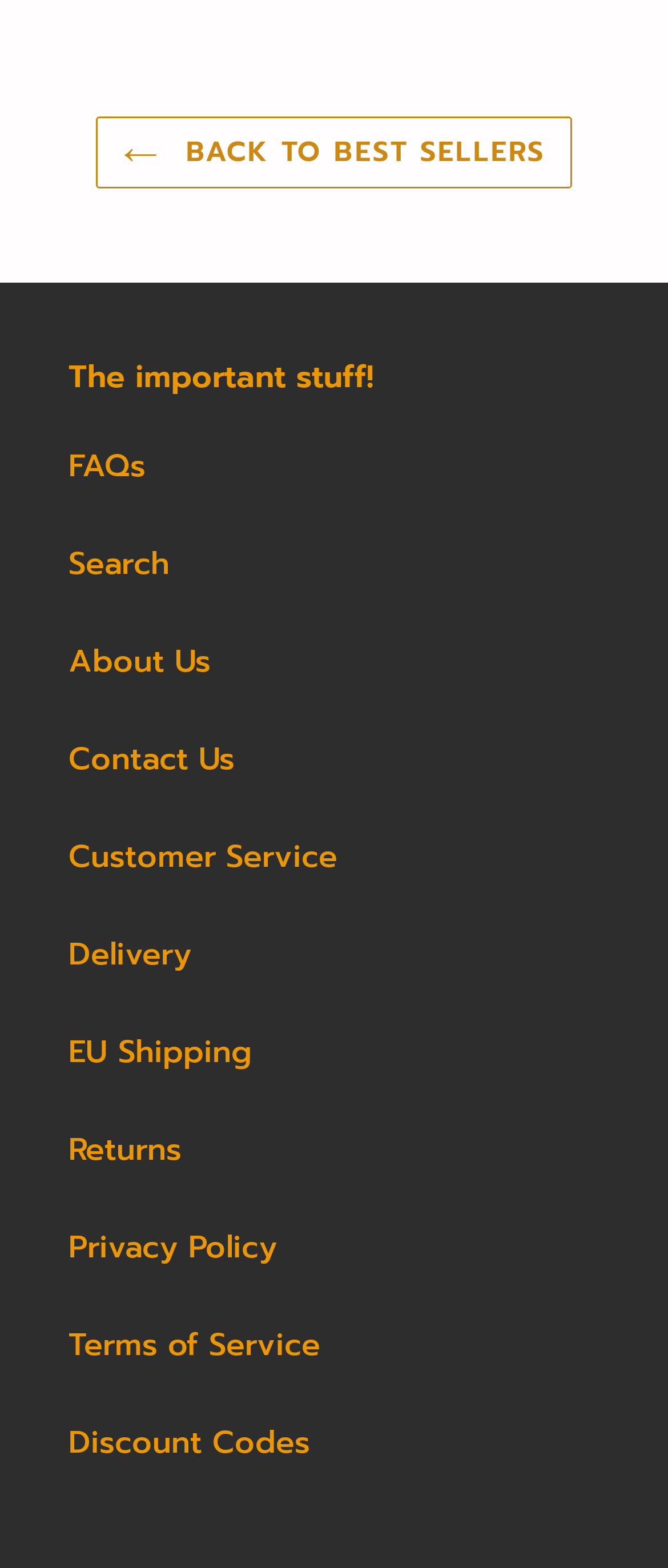Give a concise answer using only one word or phrase for this question:
What is the first link on the webpage?

BACK TO BEST SELLERS